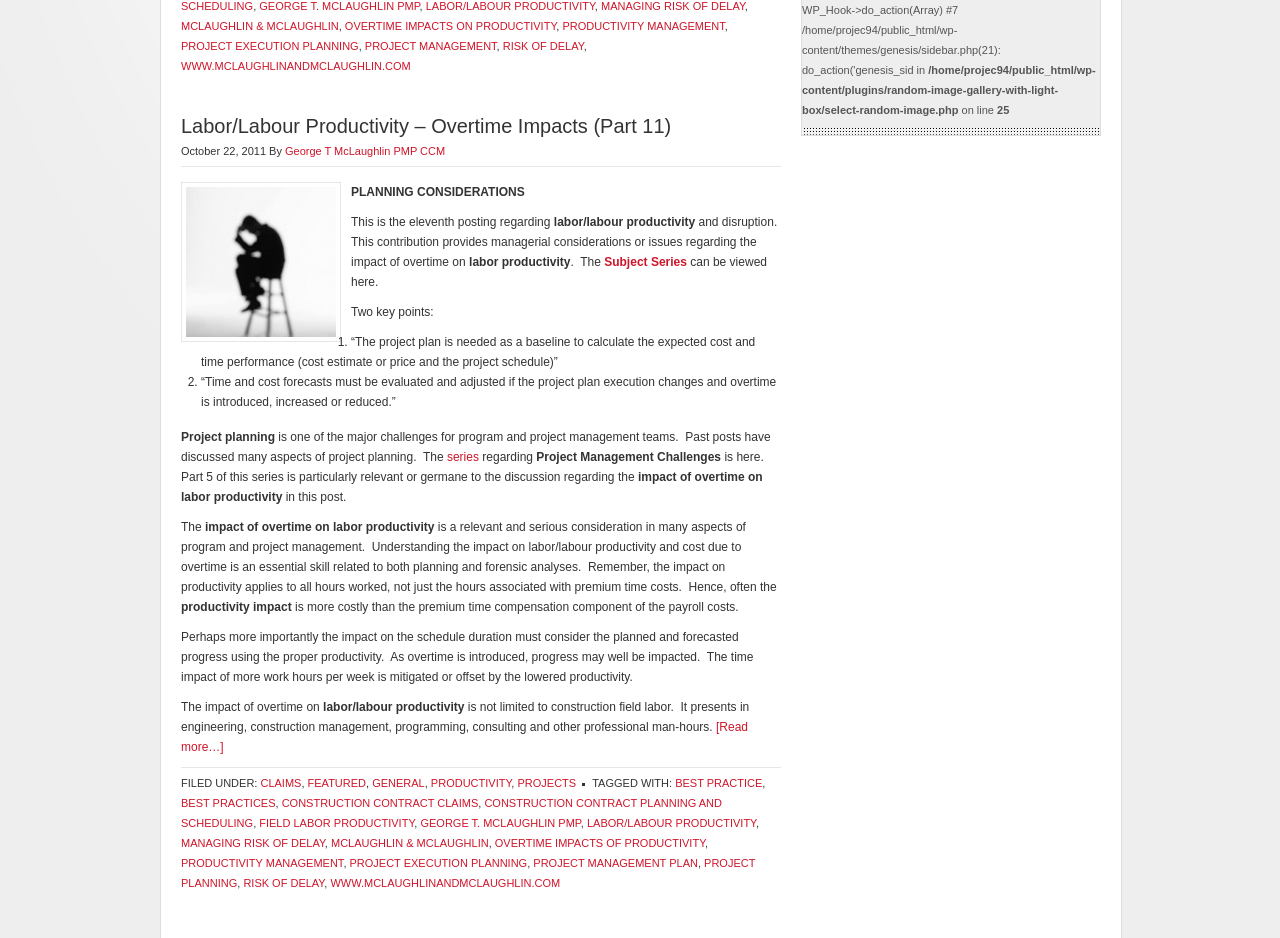Using the format (top-left x, top-left y, bottom-right x, bottom-right y), provide the bounding box coordinates for the described UI element. All values should be floating point numbers between 0 and 1: Productivity

[0.337, 0.828, 0.399, 0.841]